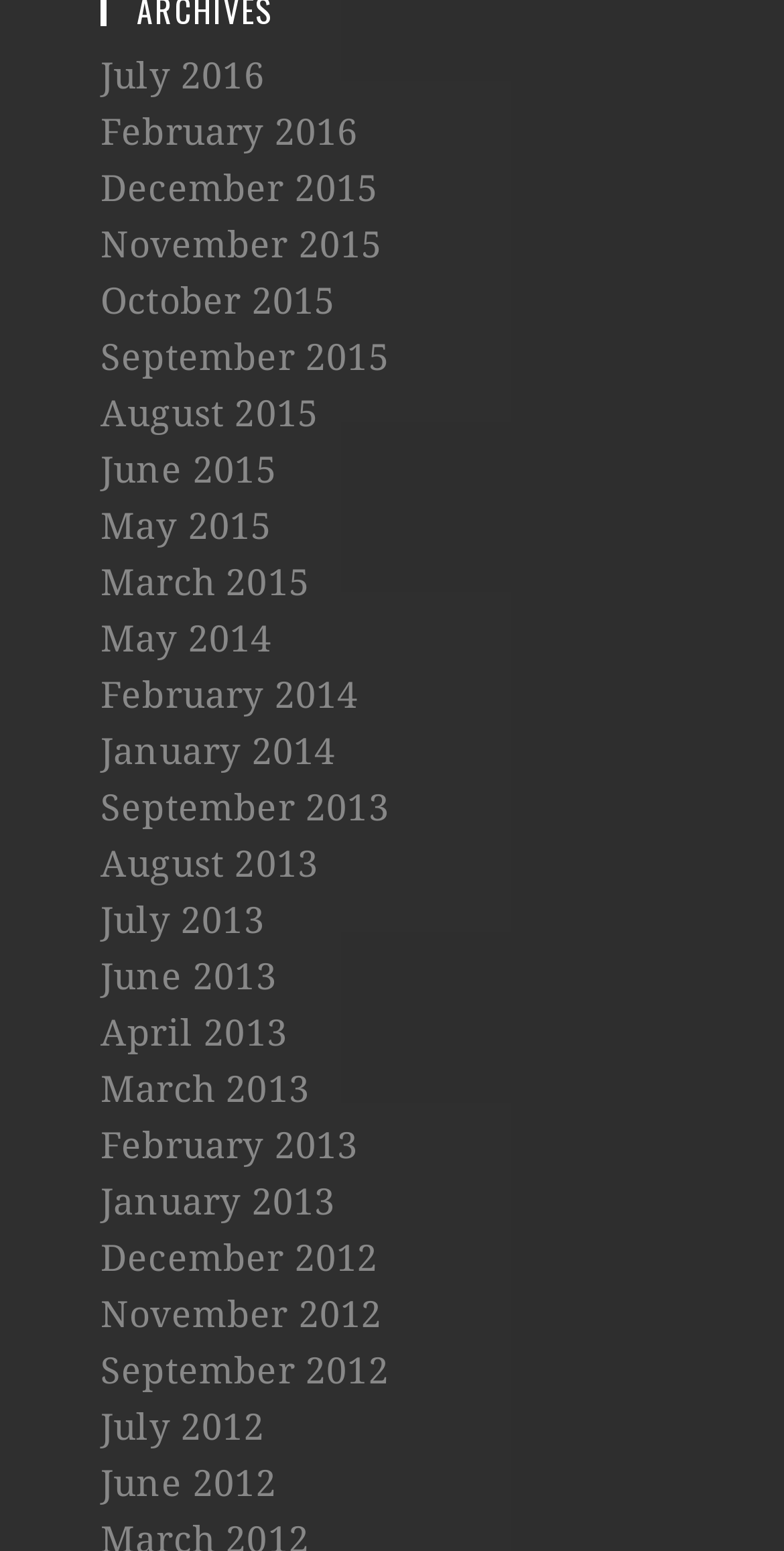Please determine the bounding box coordinates, formatted as (top-left x, top-left y, bottom-right x, bottom-right y), with all values as floating point numbers between 0 and 1. Identify the bounding box of the region described as: Covid-19 response

None